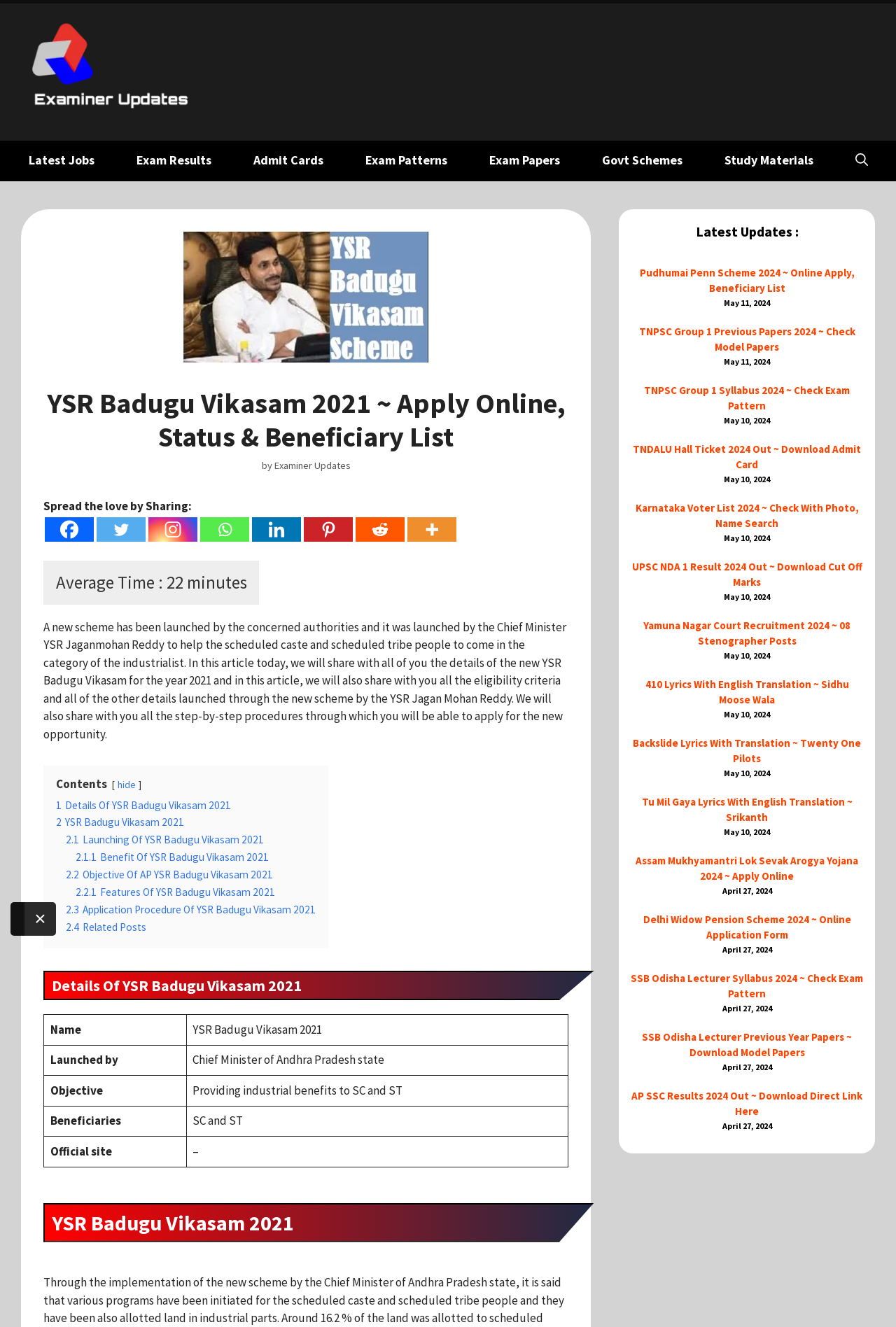Construct a comprehensive caption that outlines the webpage's structure and content.

This webpage is about the YSR Badugu Vikasam 2021 scheme, a government initiative launched by the Chief Minister of Andhra Pradesh, YSR Jaganmohan Reddy, to help scheduled caste and scheduled tribe people become industrialists. 

At the top of the page, there is a banner with the site's name, "Examiner Updates", accompanied by an image. Below the banner, there is a navigation menu with links to various sections, including "Latest Jobs", "Exam Results", "Admit Cards", and more.

The main content of the page is divided into sections, starting with an introduction to the YSR Badugu Vikasam 2021 scheme, which provides details on the scheme's objectives, benefits, and application procedures. This section is followed by a table summarizing the key details of the scheme.

Further down the page, there are links to related posts and articles, including "Details Of YSR Badugu Vikasam 2021", "YSR Badugu Vikasam 2021", and "Application Procedure Of YSR Badugu Vikasam 2021".

On the right side of the page, there is a complementary section with a heading "Latest Updates" that lists recent news articles and updates, including links to articles on various government schemes, exam results, and job opportunities.

Throughout the page, there are social media sharing links and buttons, allowing users to share the content on platforms like Facebook, Twitter, and LinkedIn.